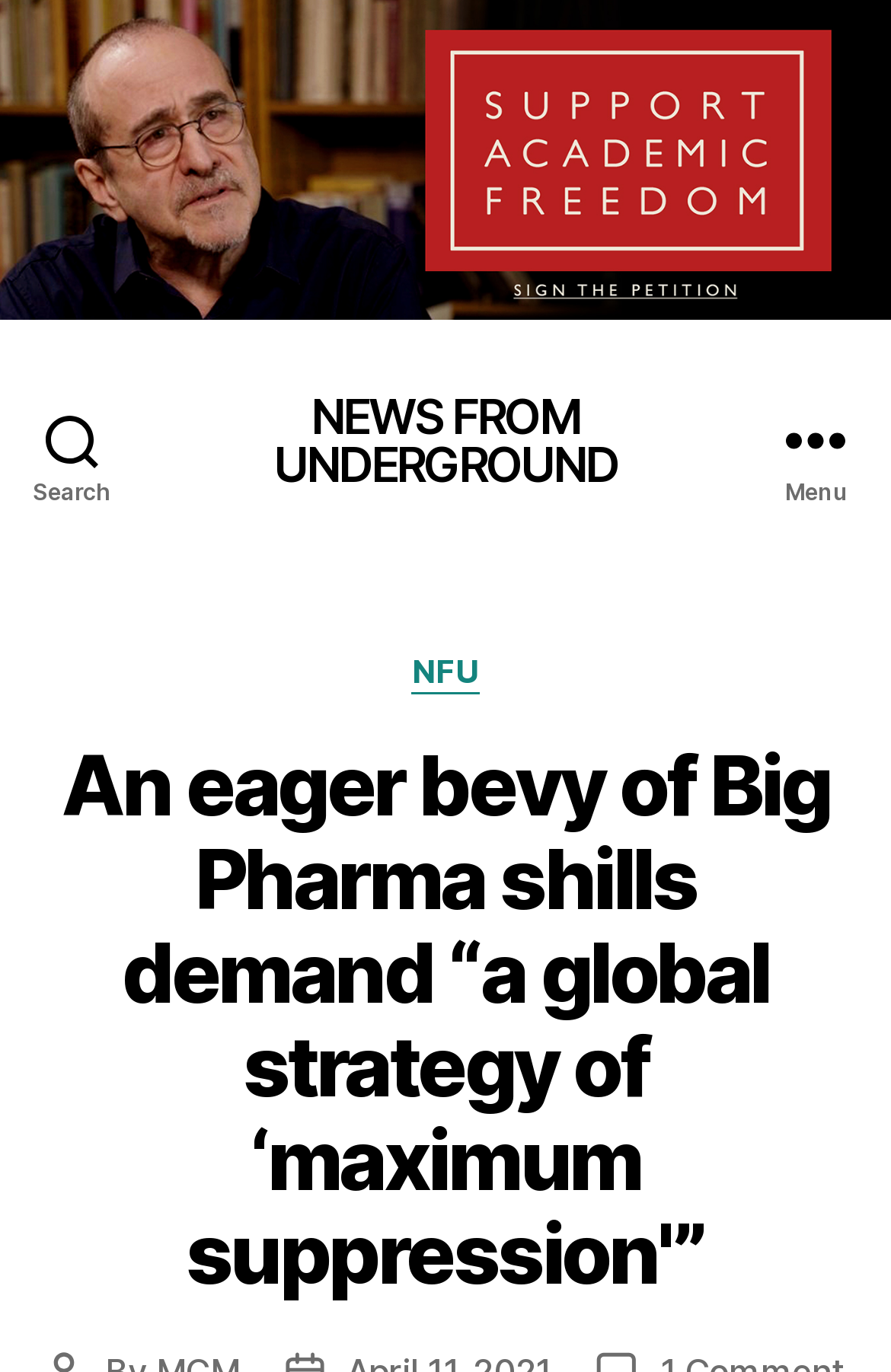Provide a single word or phrase answer to the question: 
How many links are on the webpage?

3